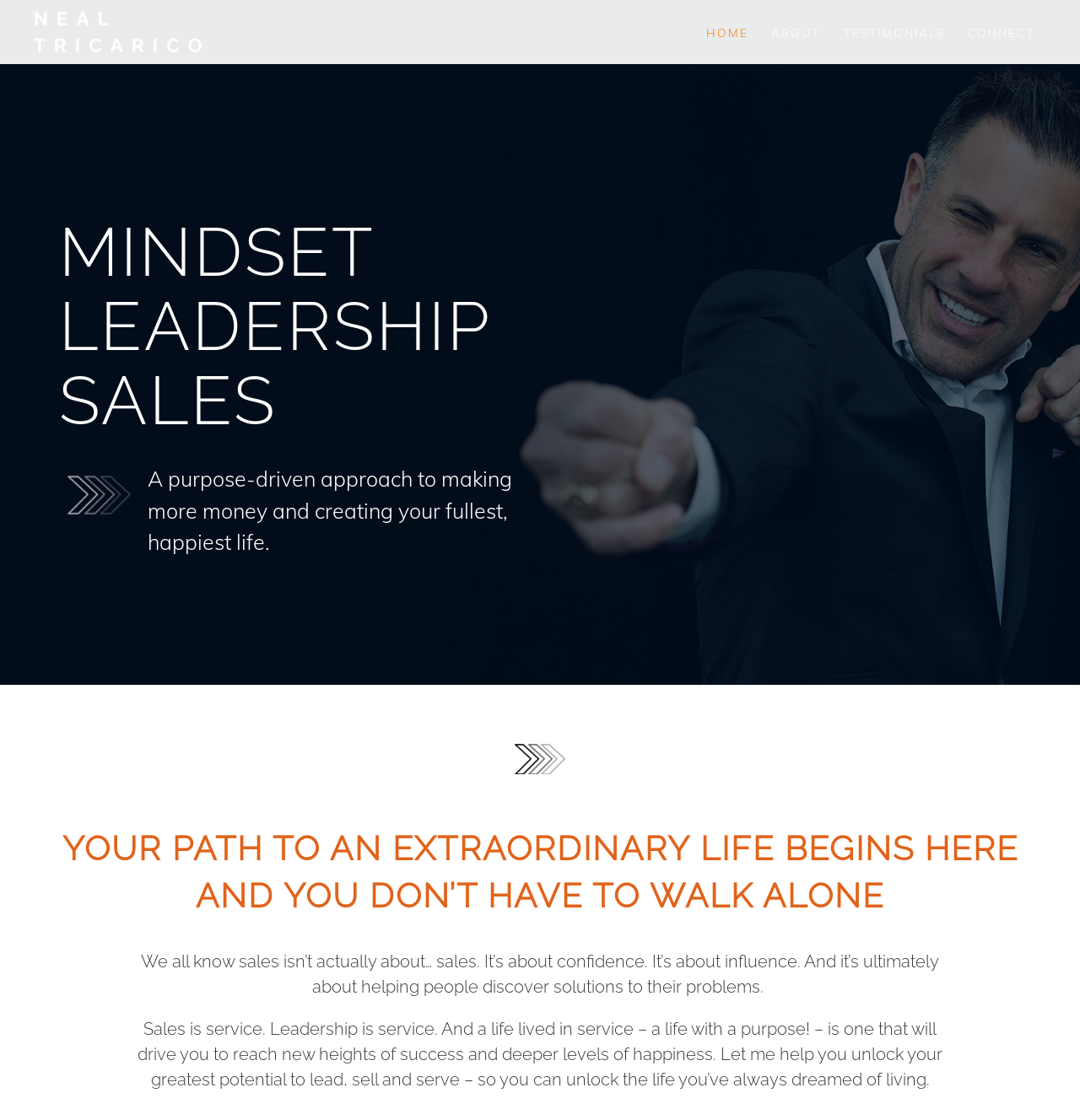Provide a single word or phrase answer to the question: 
How many navigation links are available?

4